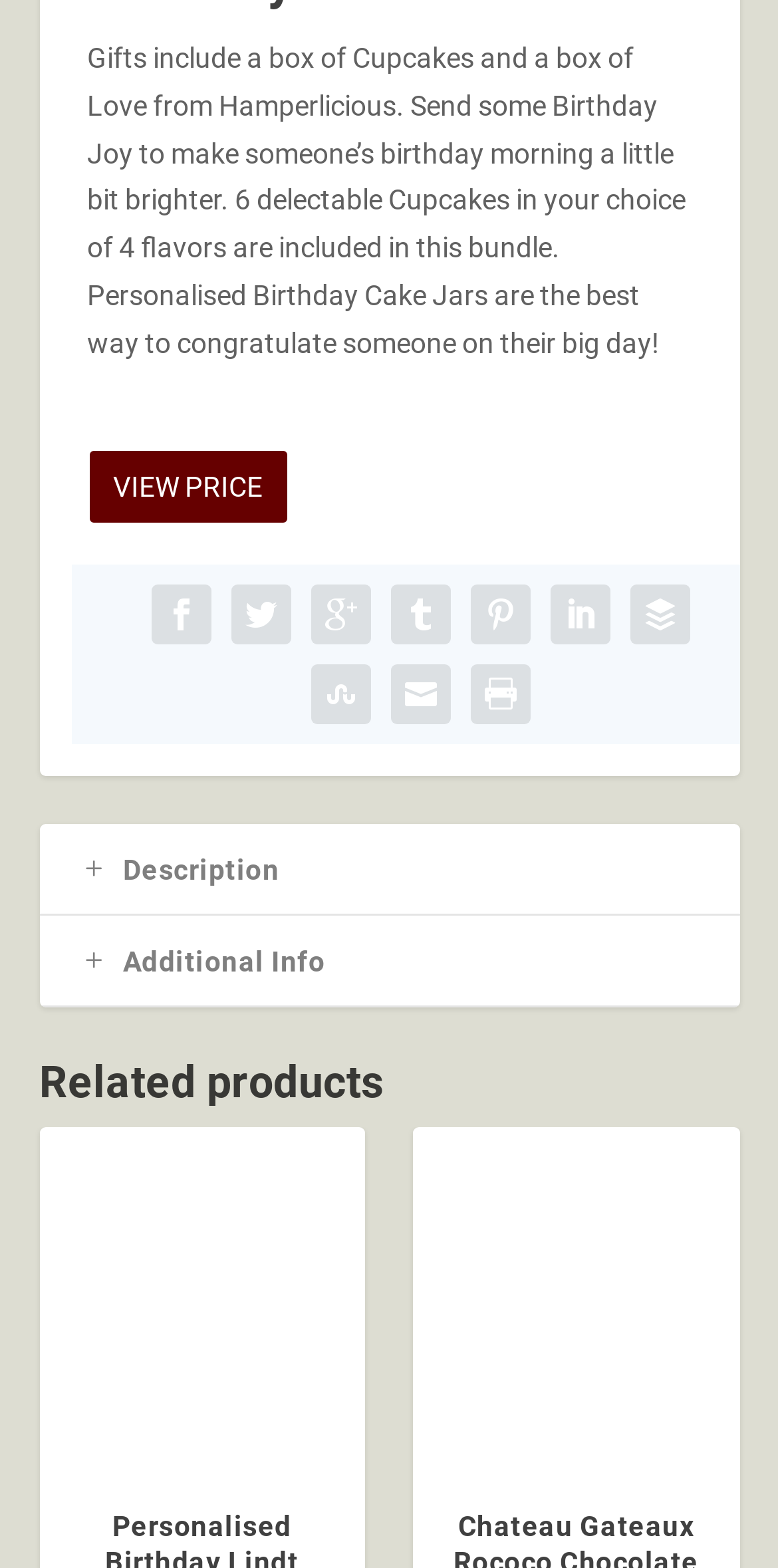What is the purpose of the Personalised Birthday Cake Jars?
Analyze the image and deliver a detailed answer to the question.

The webpage describes the Personalised Birthday Cake Jars as the best way to congratulate someone on their big day, suggesting that they are intended as a birthday gift or celebration item.